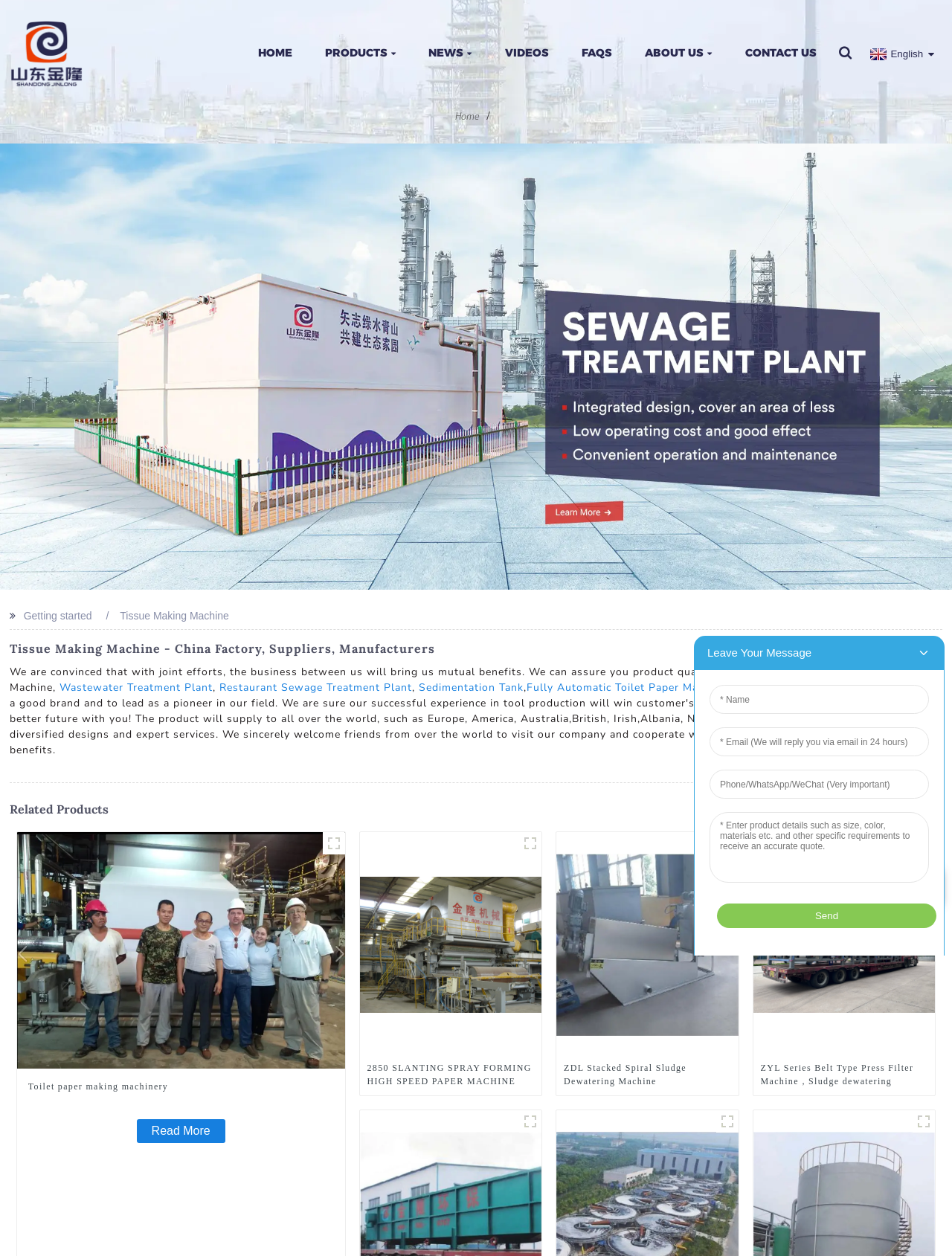What is the language of the webpage?
Answer the question with as much detail as possible.

The language of the webpage can be found at the top right corner of the webpage, which is a link with the text 'English'.